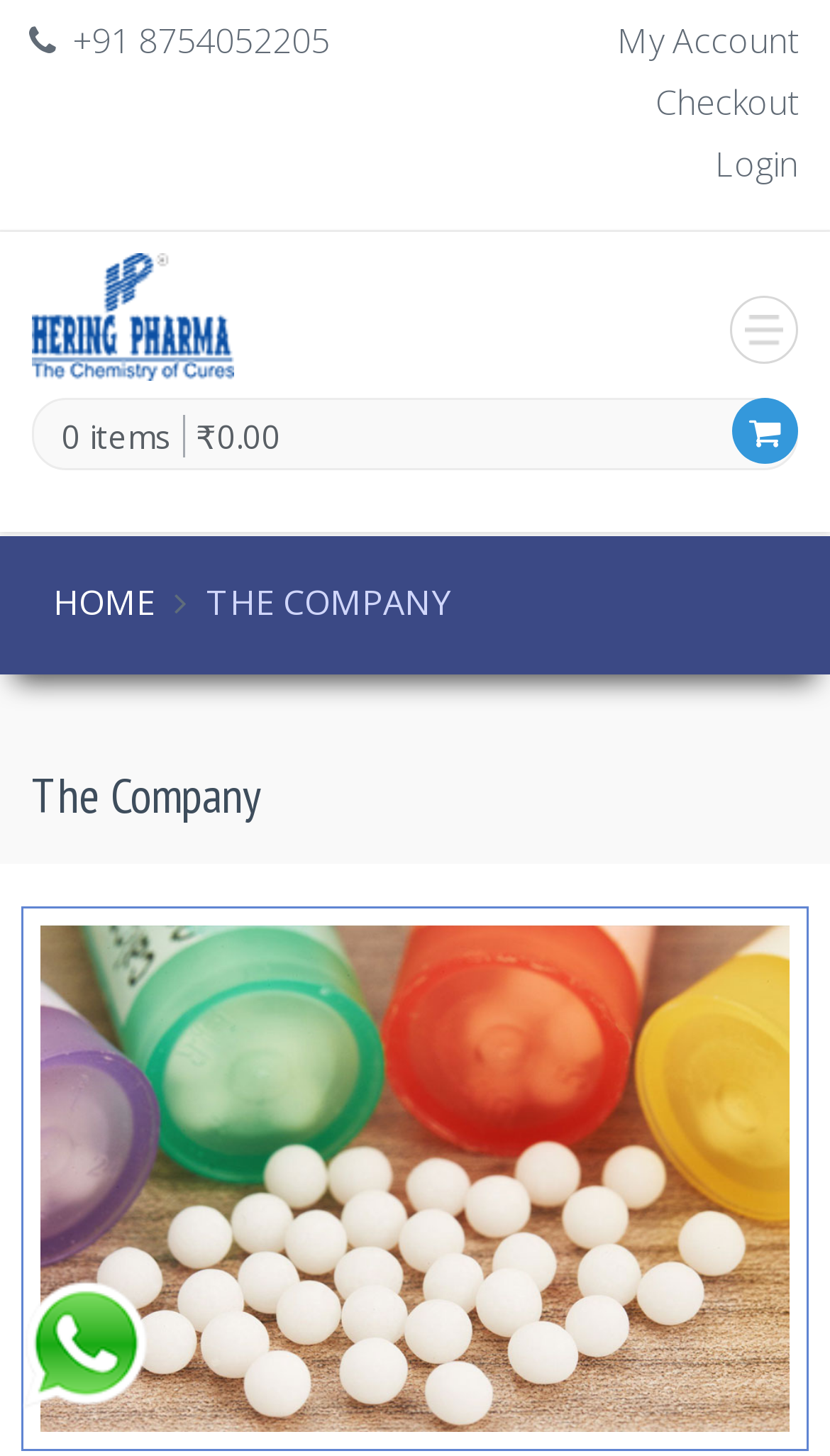Show the bounding box coordinates for the HTML element described as: "parent_node: 0 items".

[0.038, 0.157, 0.282, 0.271]